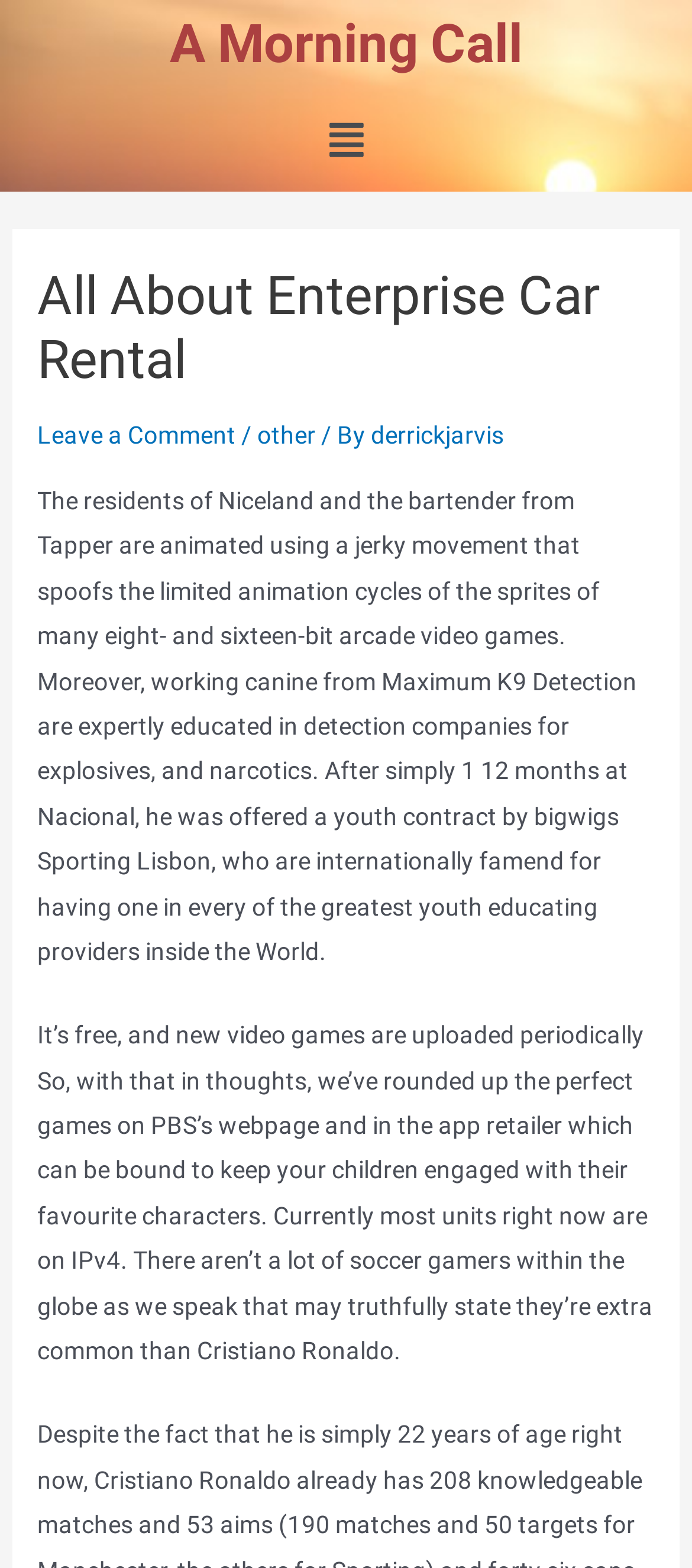Please answer the following question using a single word or phrase: 
What is the topic of the article?

Enterprise Car Rental